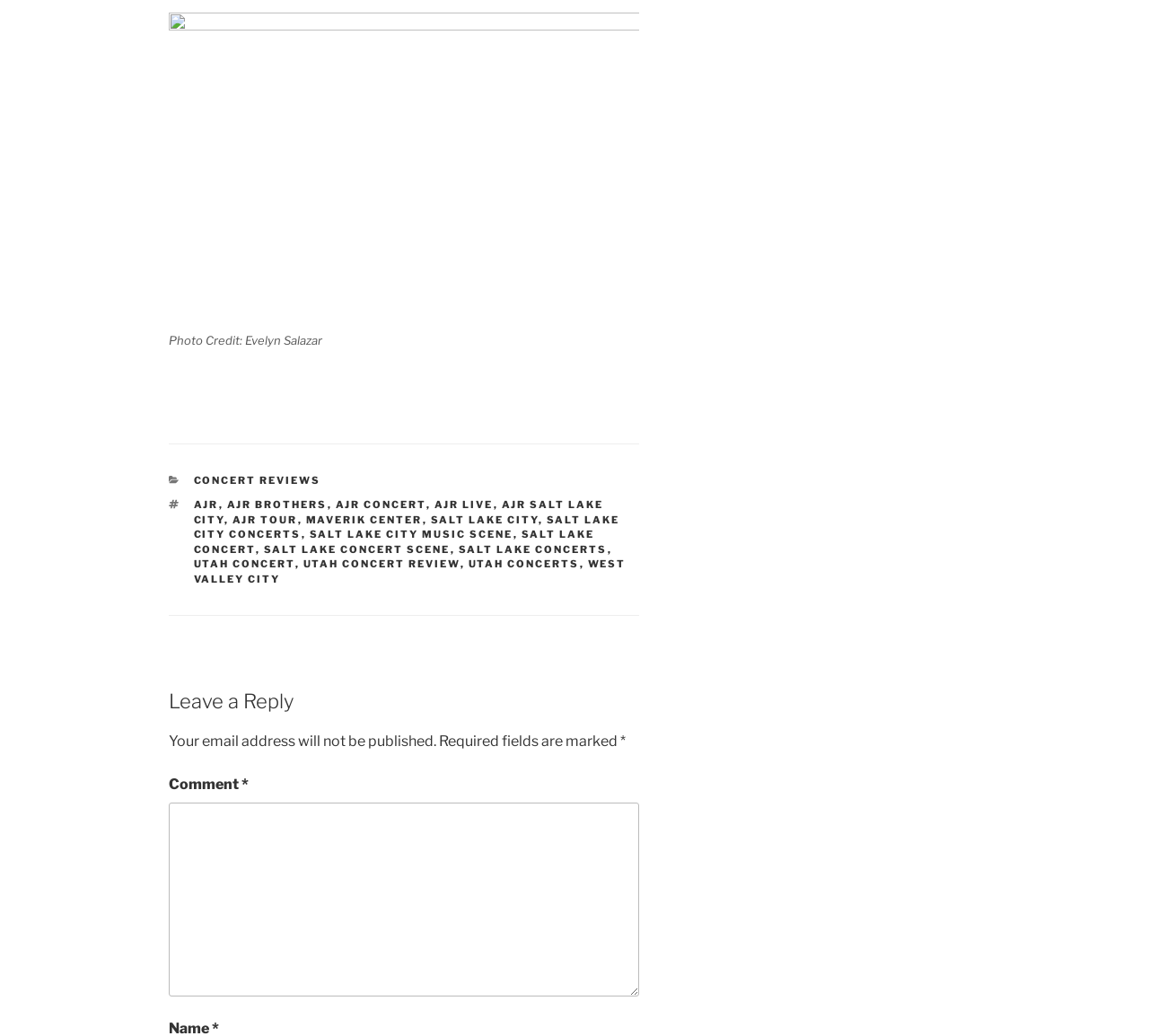Find the bounding box coordinates of the element's region that should be clicked in order to follow the given instruction: "Click on 'AJR'". The coordinates should consist of four float numbers between 0 and 1, i.e., [left, top, right, bottom].

[0.168, 0.481, 0.19, 0.493]